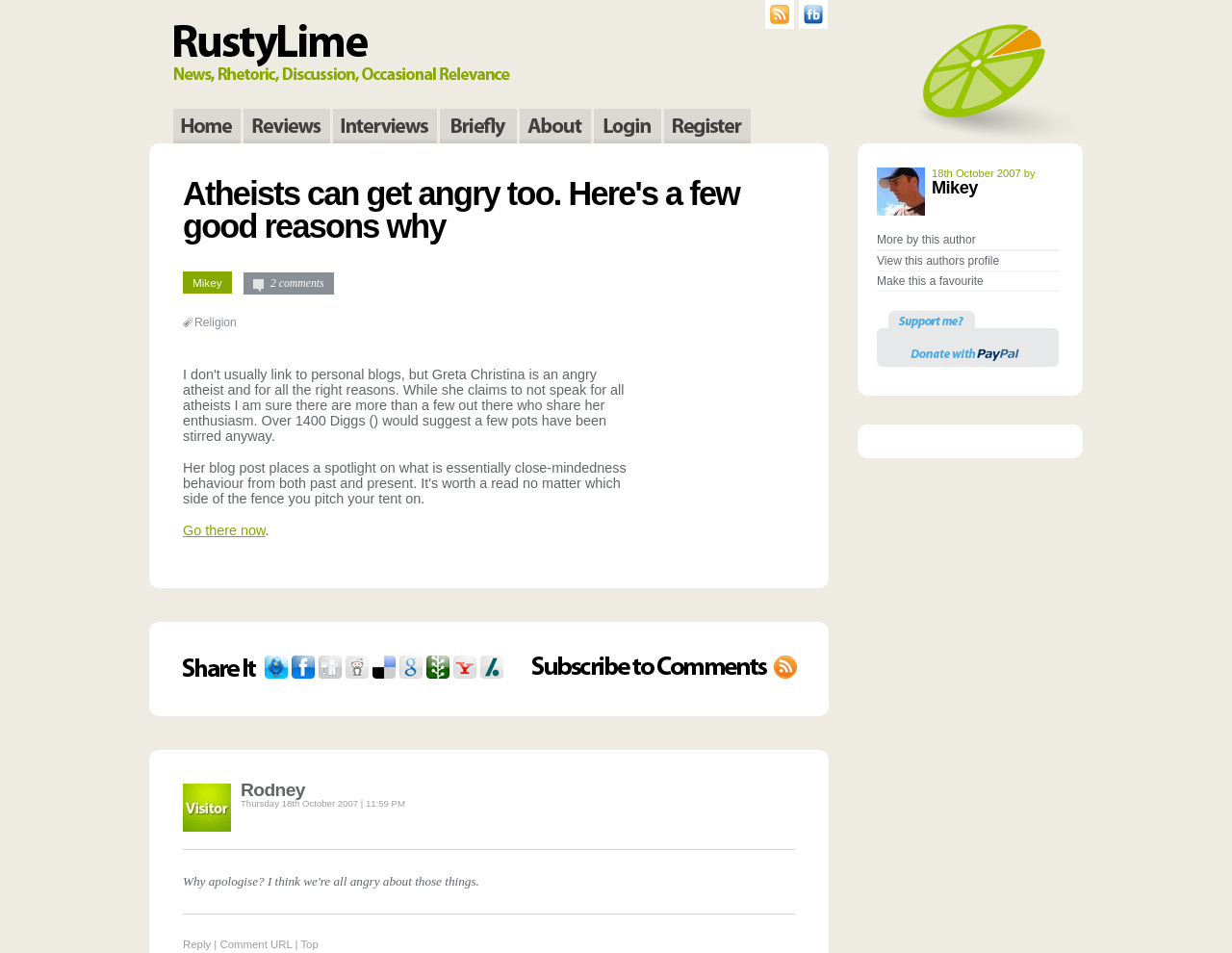Given the element description Go there now, identify the bounding box coordinates for the UI element on the webpage screenshot. The format should be (top-left x, top-left y, bottom-right x, bottom-right y), with values between 0 and 1.

[0.148, 0.549, 0.215, 0.565]